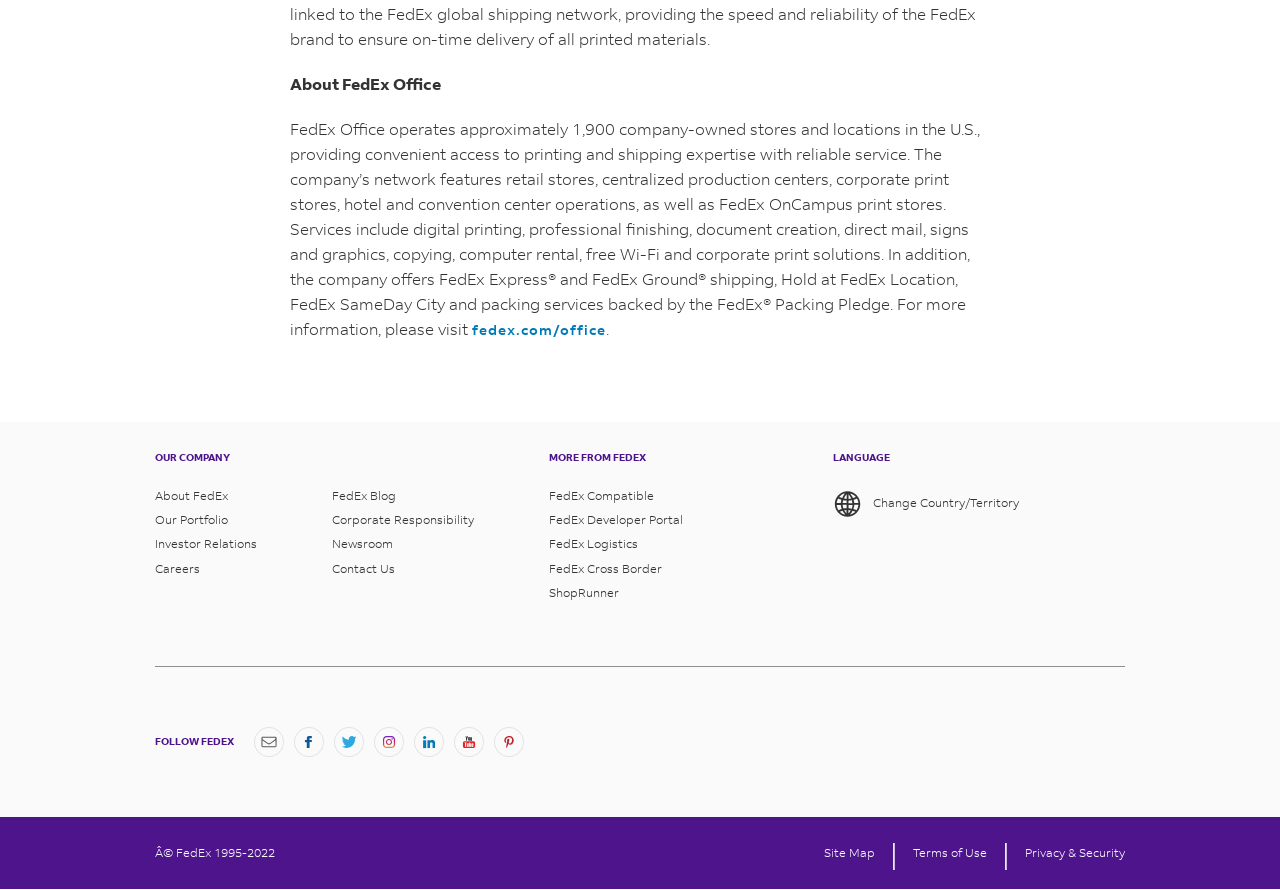Give a short answer using one word or phrase for the question:
What is the name of the shipping service offered by FedEx?

FedEx Express